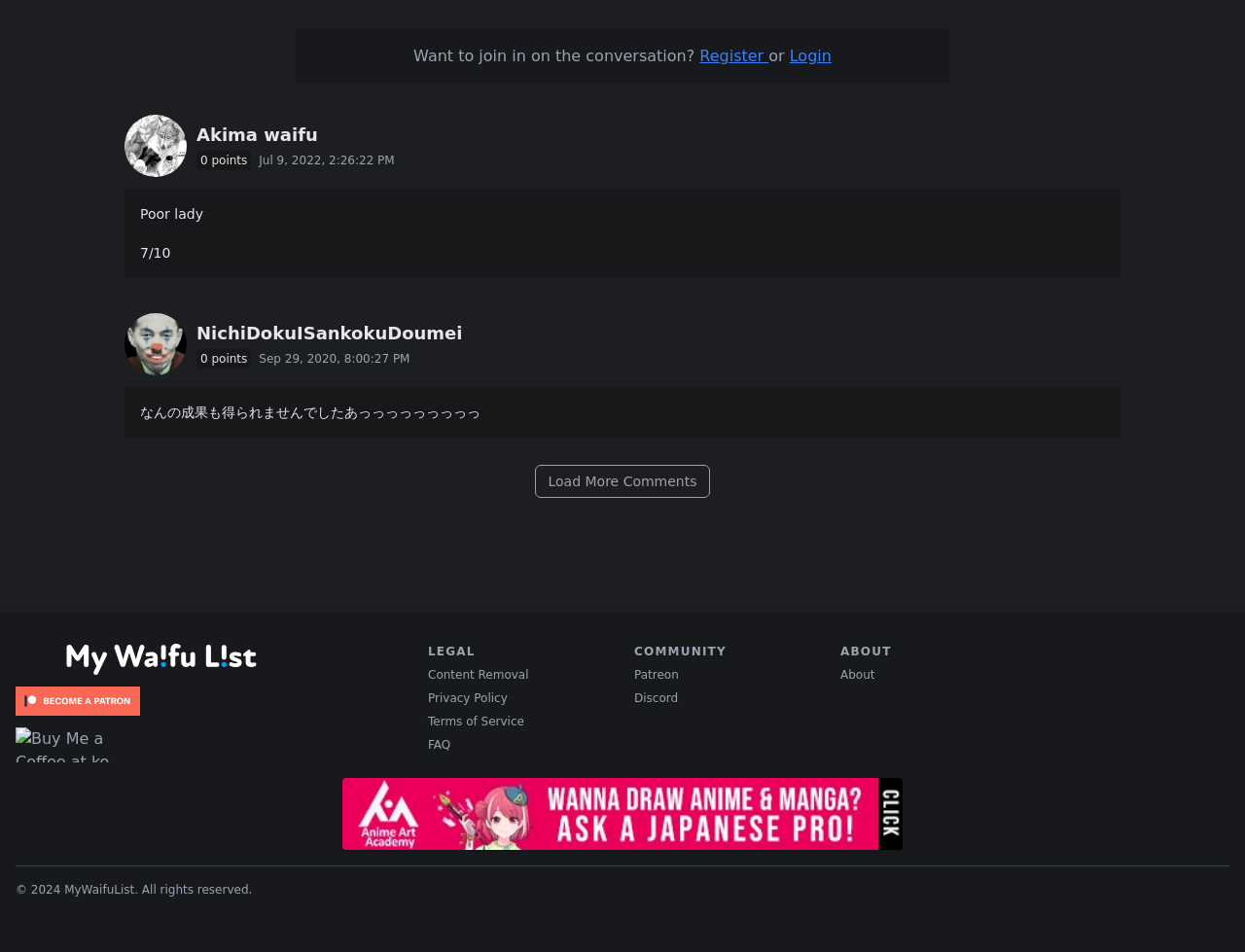Predict the bounding box coordinates for the UI element described as: "Patreon". The coordinates should be four float numbers between 0 and 1, presented as [left, top, right, bottom].

[0.509, 0.702, 0.545, 0.716]